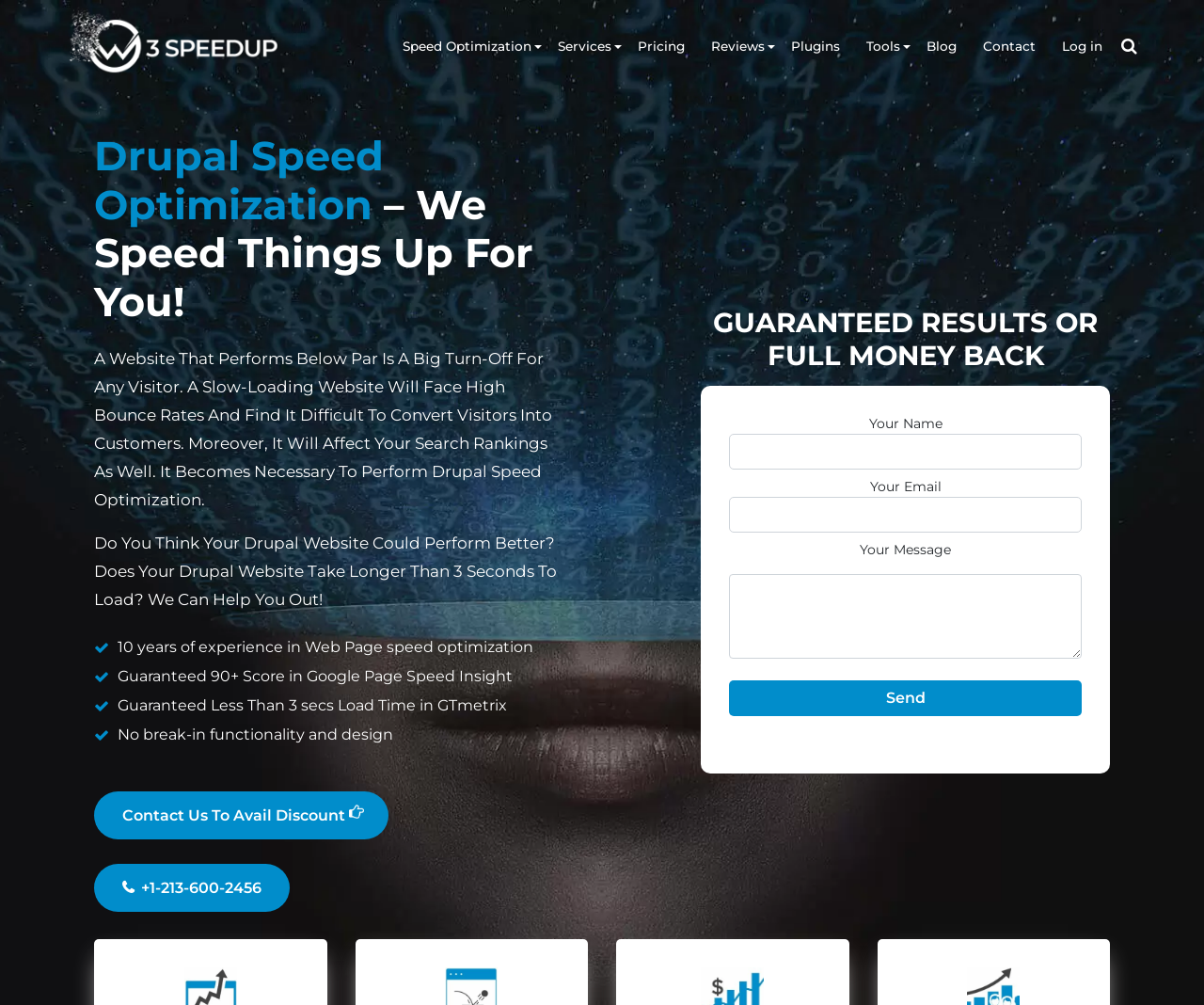Locate the UI element that matches the description Client Reviews Video Testimonials in the webpage screenshot. Return the bounding box coordinates in the format (top-left x, top-left y, bottom-right x, bottom-right y), with values ranging from 0 to 1.

[0.584, 0.112, 0.737, 0.197]